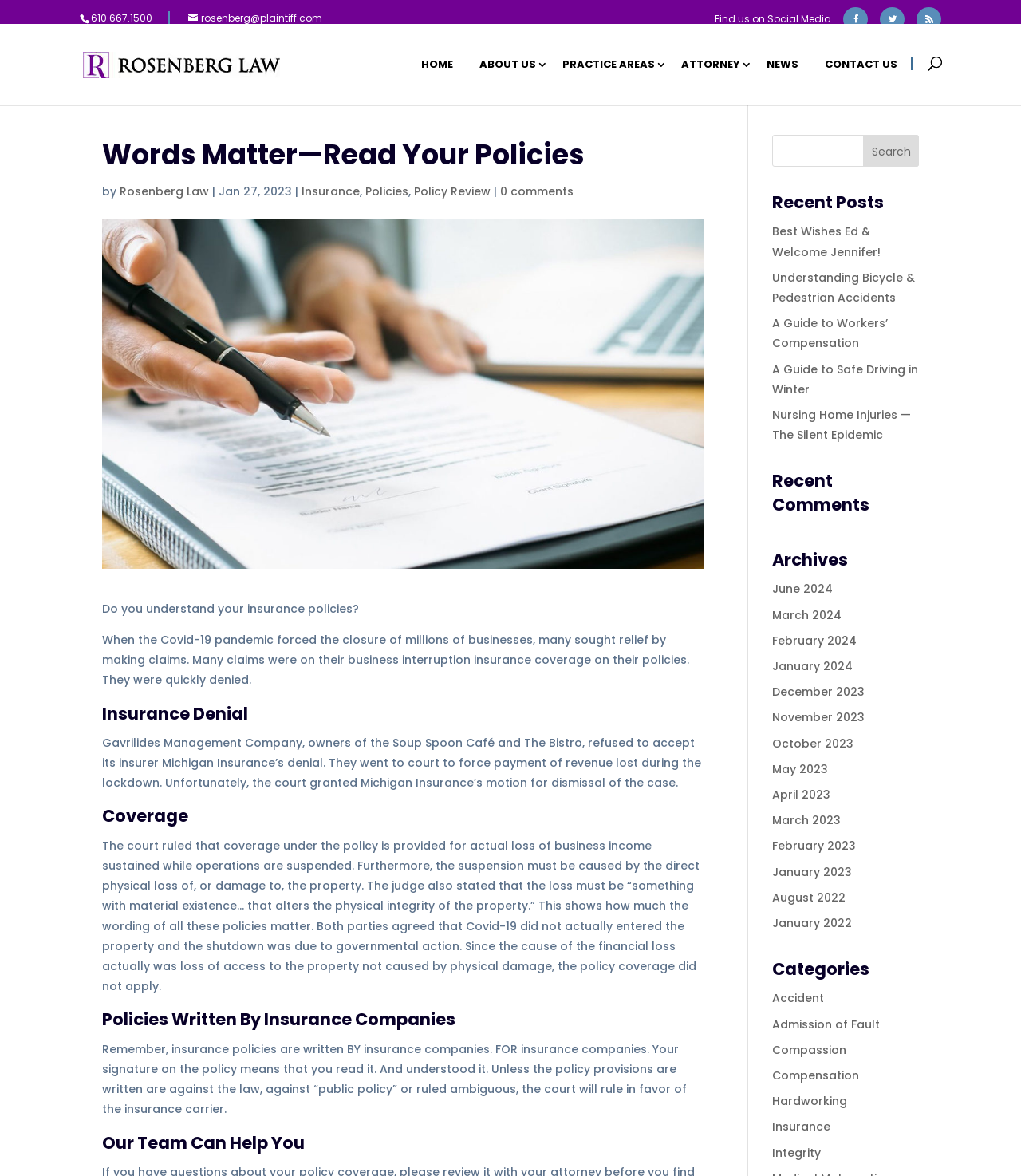Can you identify and provide the main heading of the webpage?

Words Matter—Read Your Policies